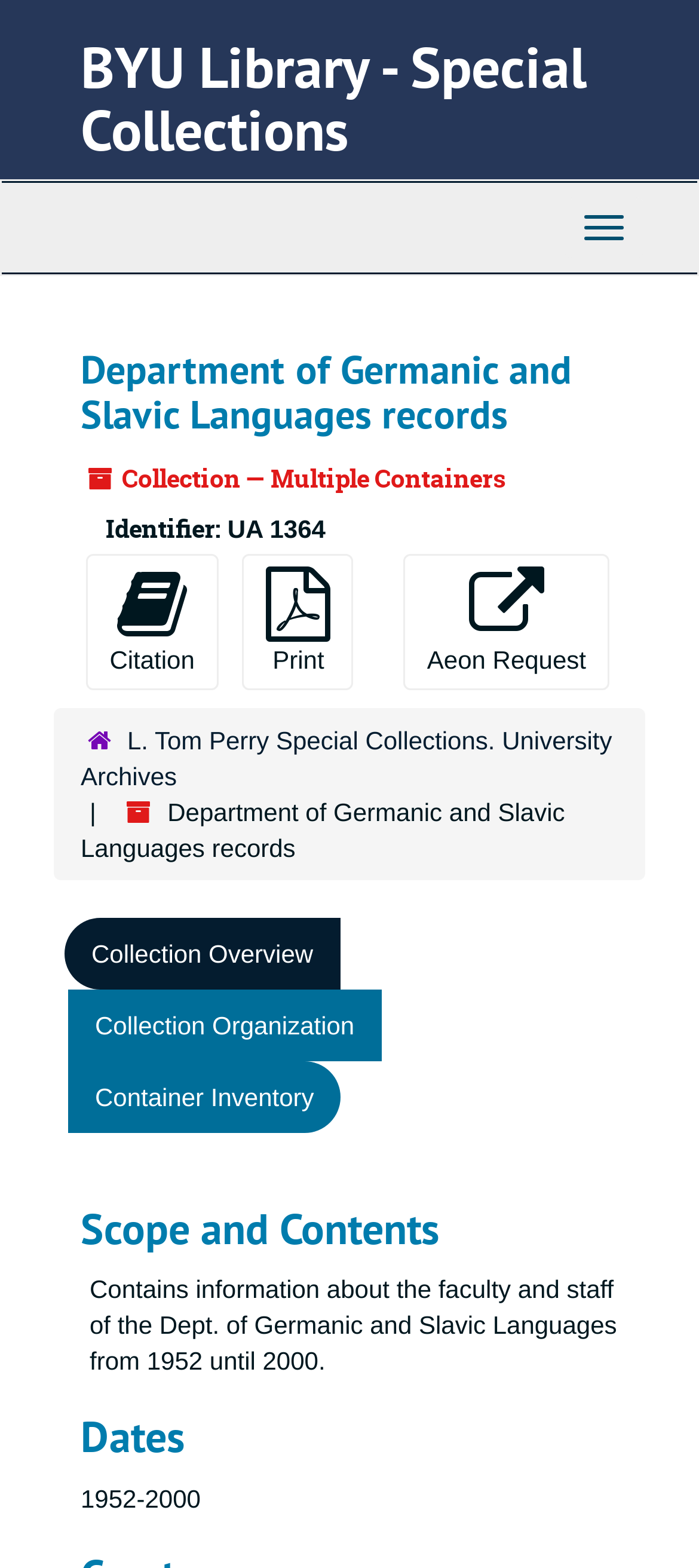Please provide a brief answer to the question using only one word or phrase: 
What is the department associated with the collection?

Department of Germanic and Slavic Languages